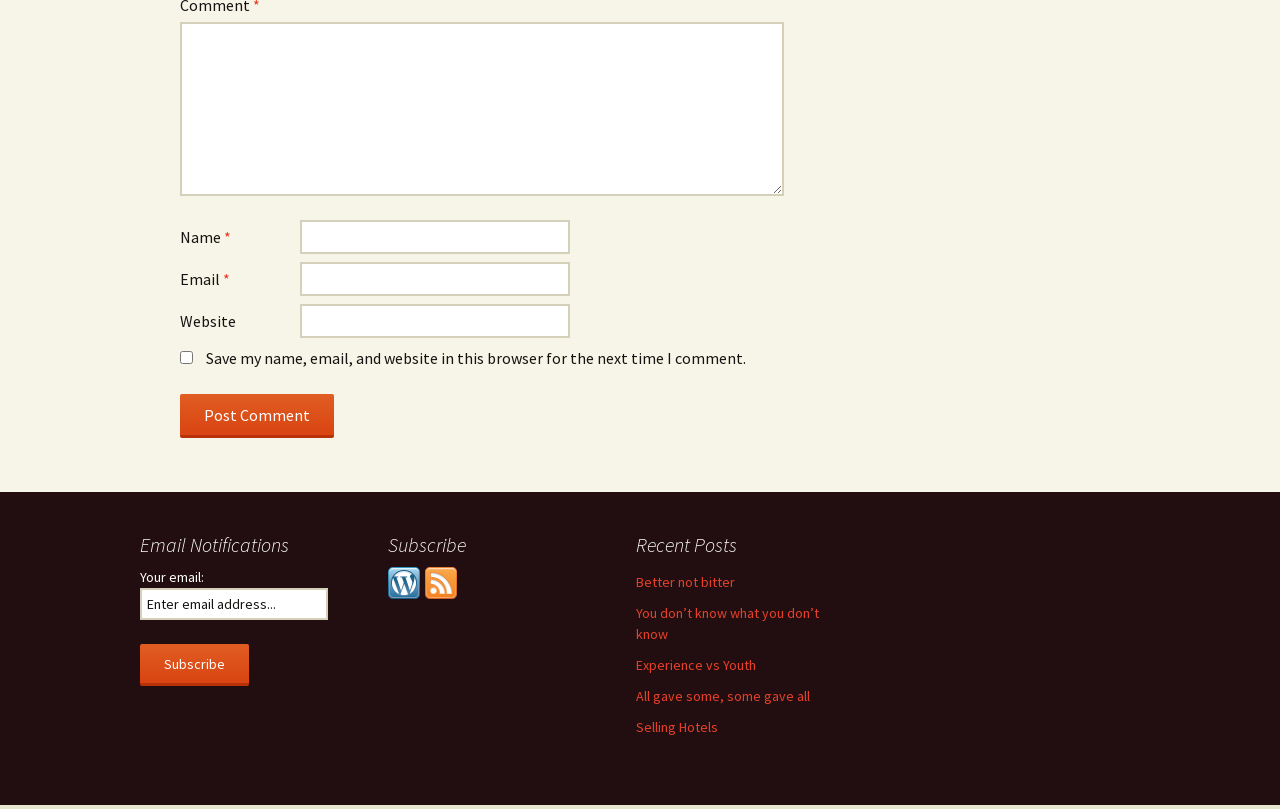Use a single word or phrase to answer the following:
What is the default state of the 'Save my name, email, and website in this browser for the next time I comment' checkbox?

Unchecked